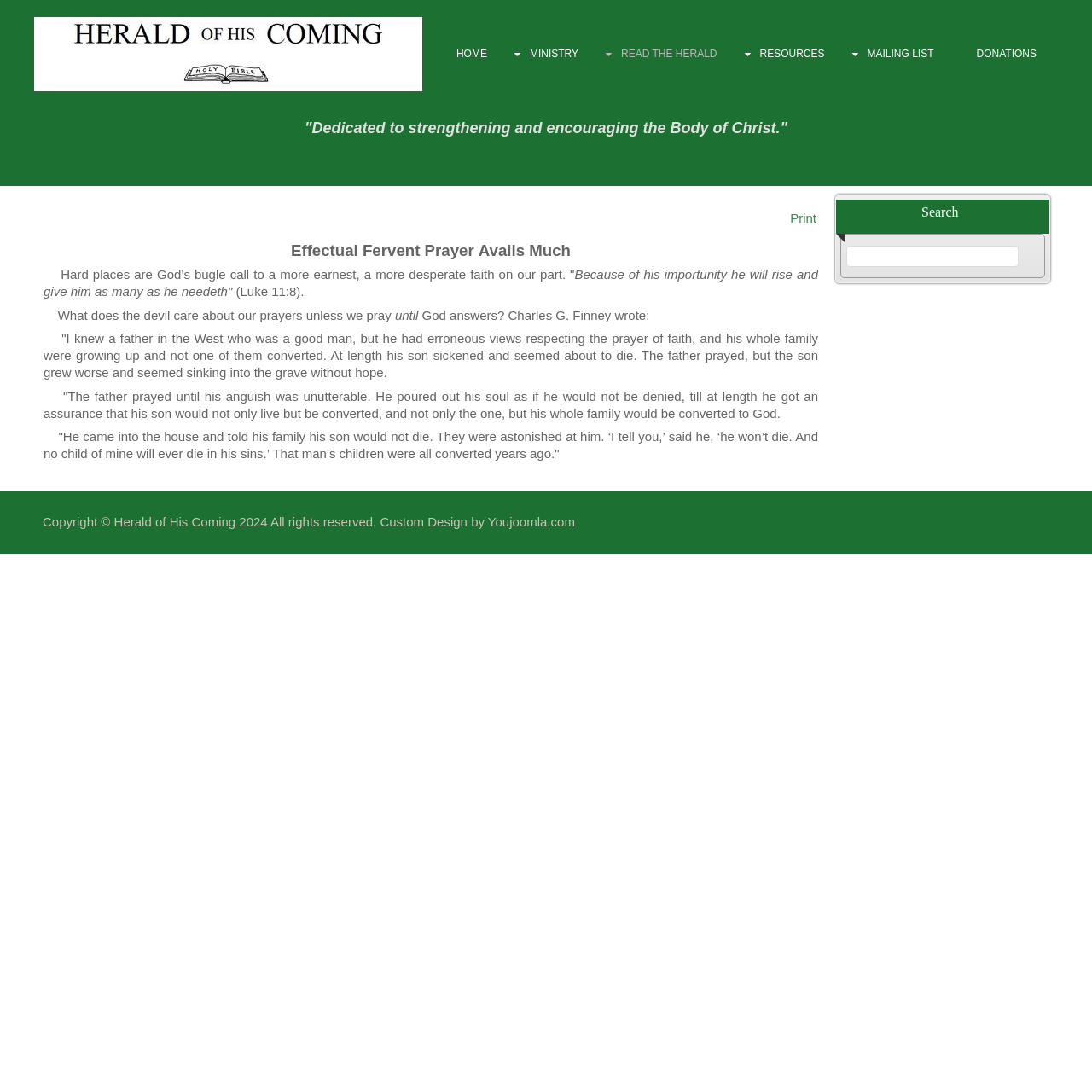Specify the bounding box coordinates of the element's region that should be clicked to achieve the following instruction: "Click on the MINISTRY link". The bounding box coordinates consist of four float numbers between 0 and 1, in the format [left, top, right, bottom].

[0.466, 0.035, 0.549, 0.064]